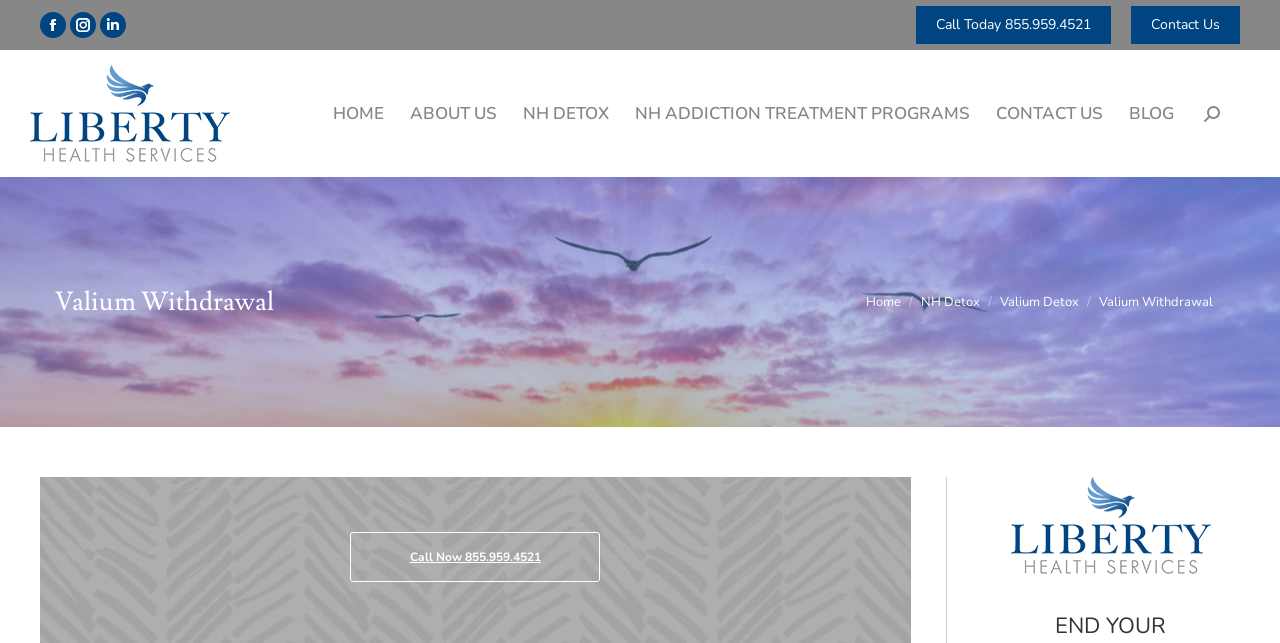Find the bounding box coordinates of the area to click in order to follow the instruction: "Open Facebook page".

[0.031, 0.019, 0.052, 0.059]